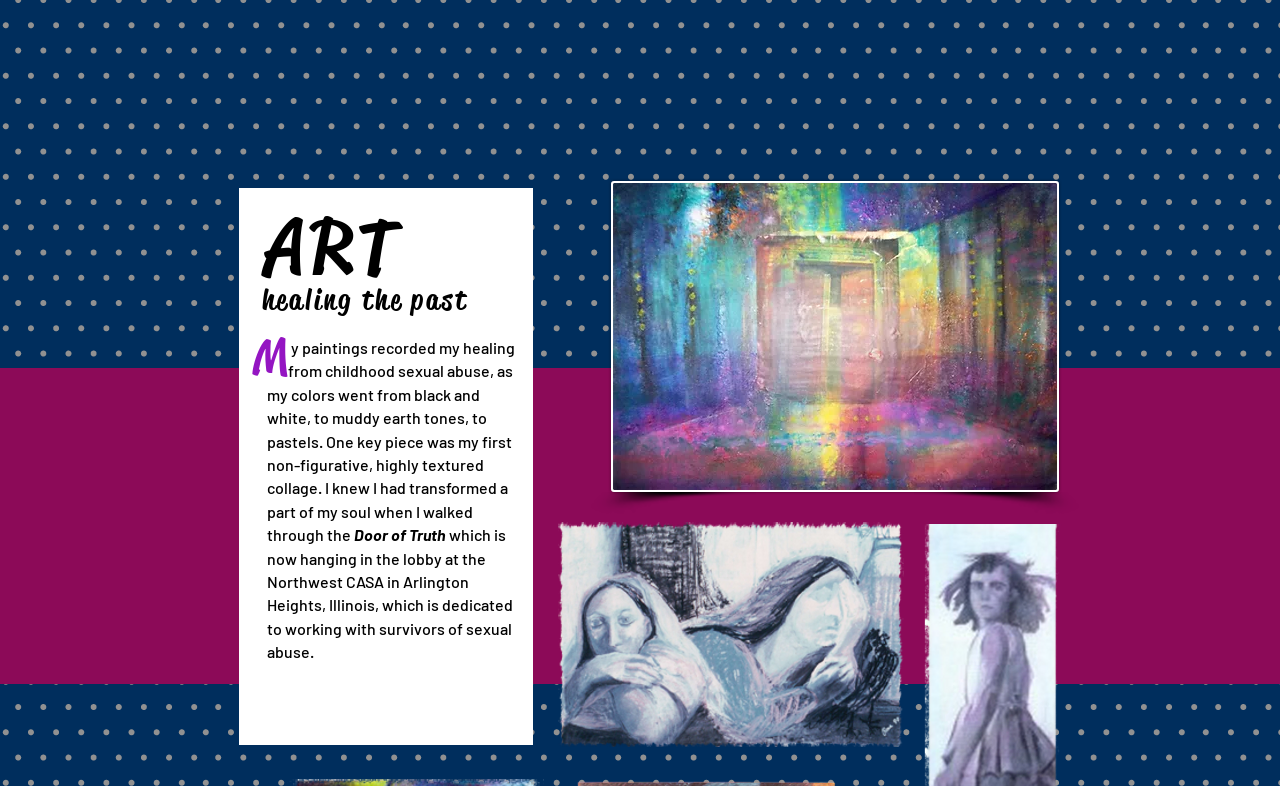What is the theme of the artwork?
Using the image, provide a concise answer in one word or a short phrase.

Healing past trauma